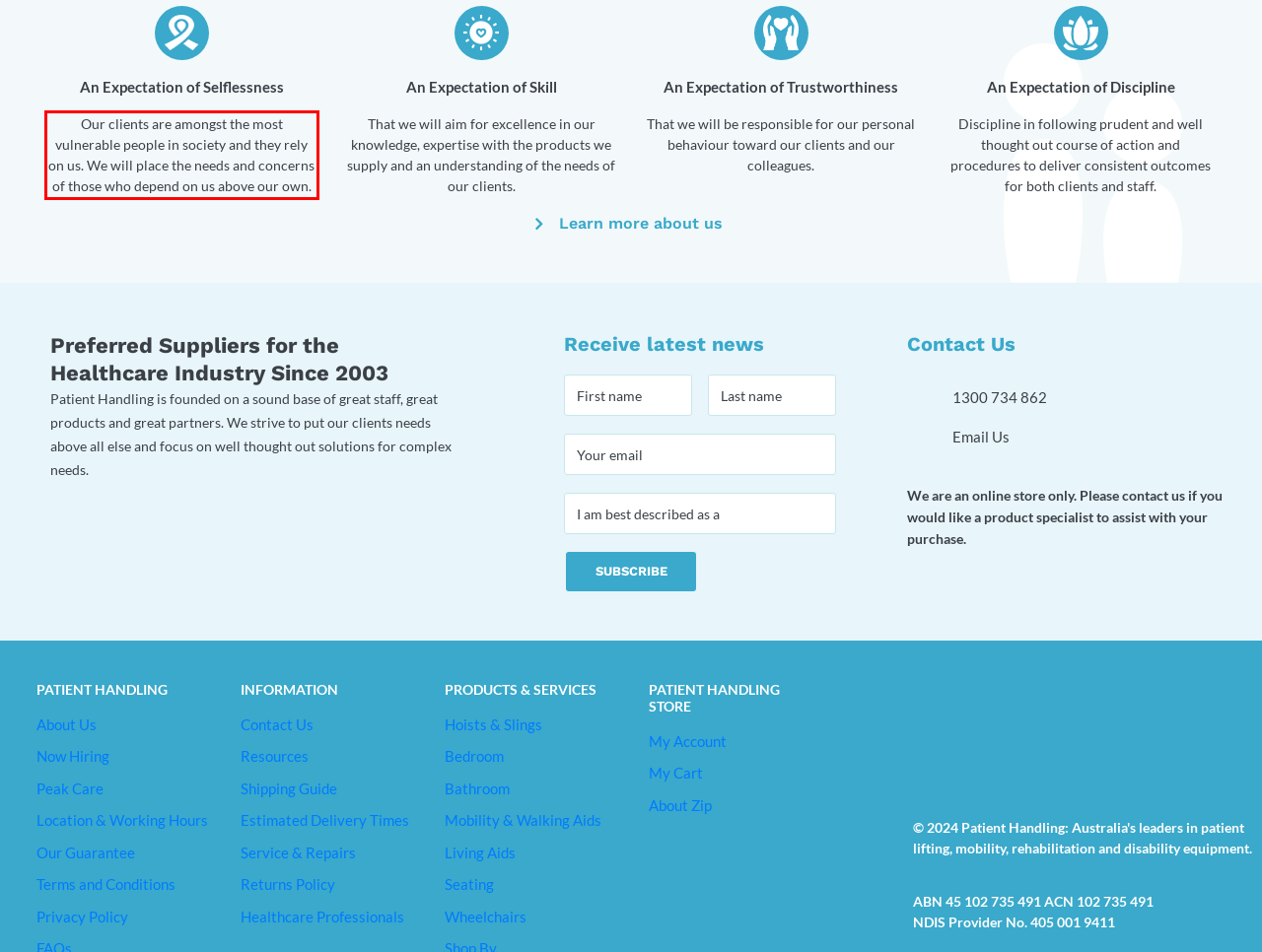Please identify and extract the text from the UI element that is surrounded by a red bounding box in the provided webpage screenshot.

Our clients are amongst the most vulnerable people in society and they rely on us. We will place the needs and concerns of those who depend on us above our own.